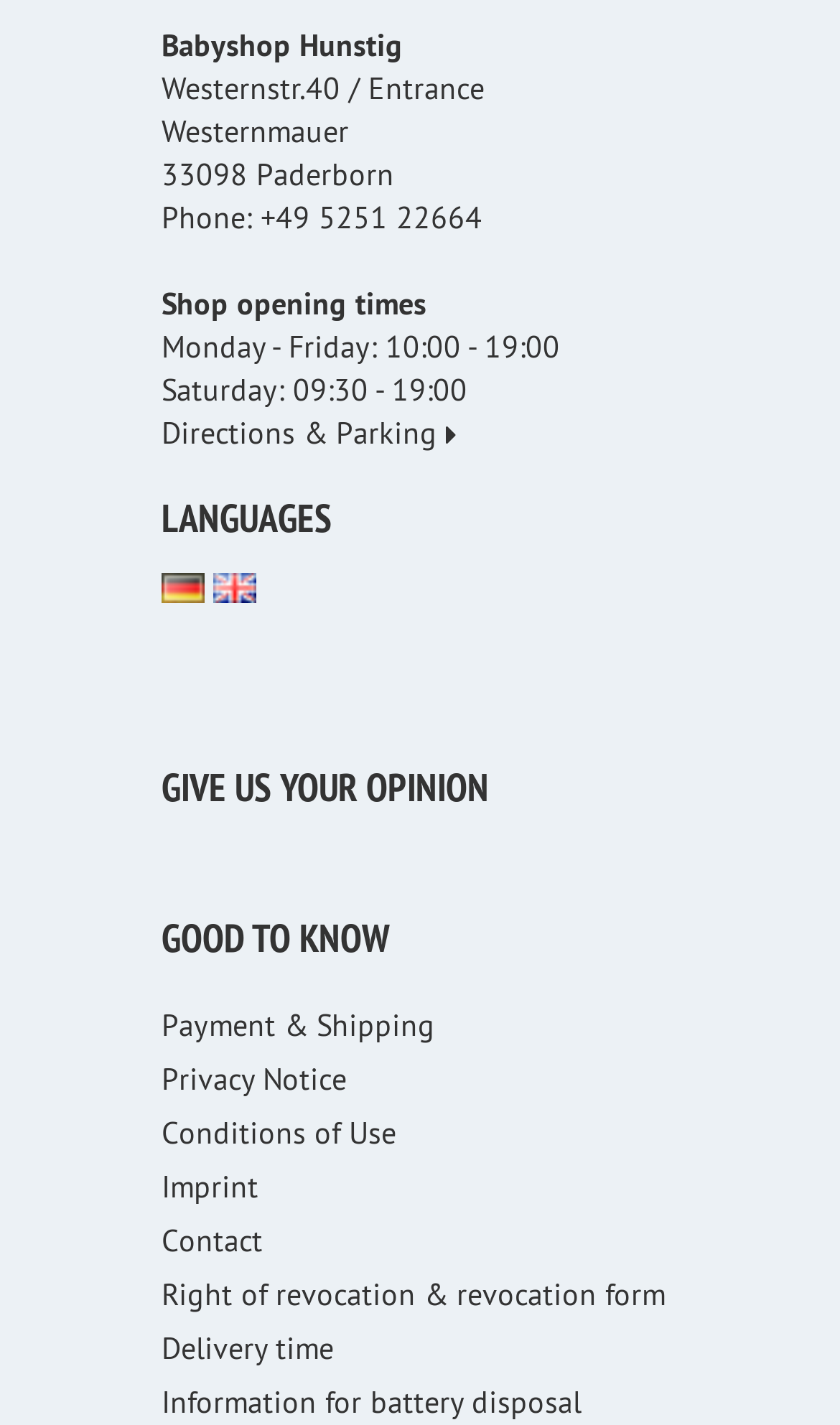Please identify the bounding box coordinates of the area that needs to be clicked to follow this instruction: "Select English language".

[0.254, 0.404, 0.305, 0.431]